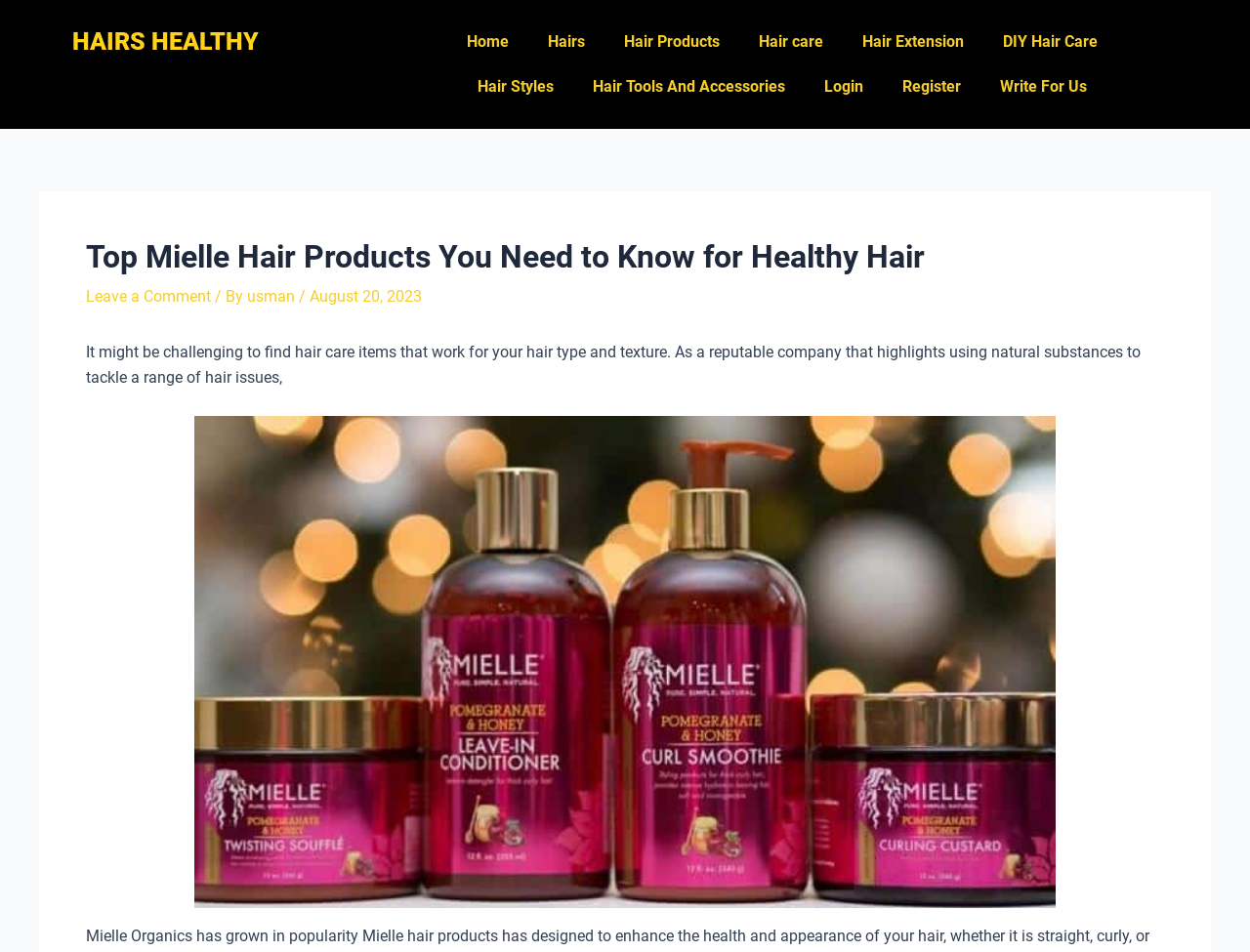Using the description: "usman", identify the bounding box of the corresponding UI element in the screenshot.

[0.198, 0.302, 0.239, 0.321]